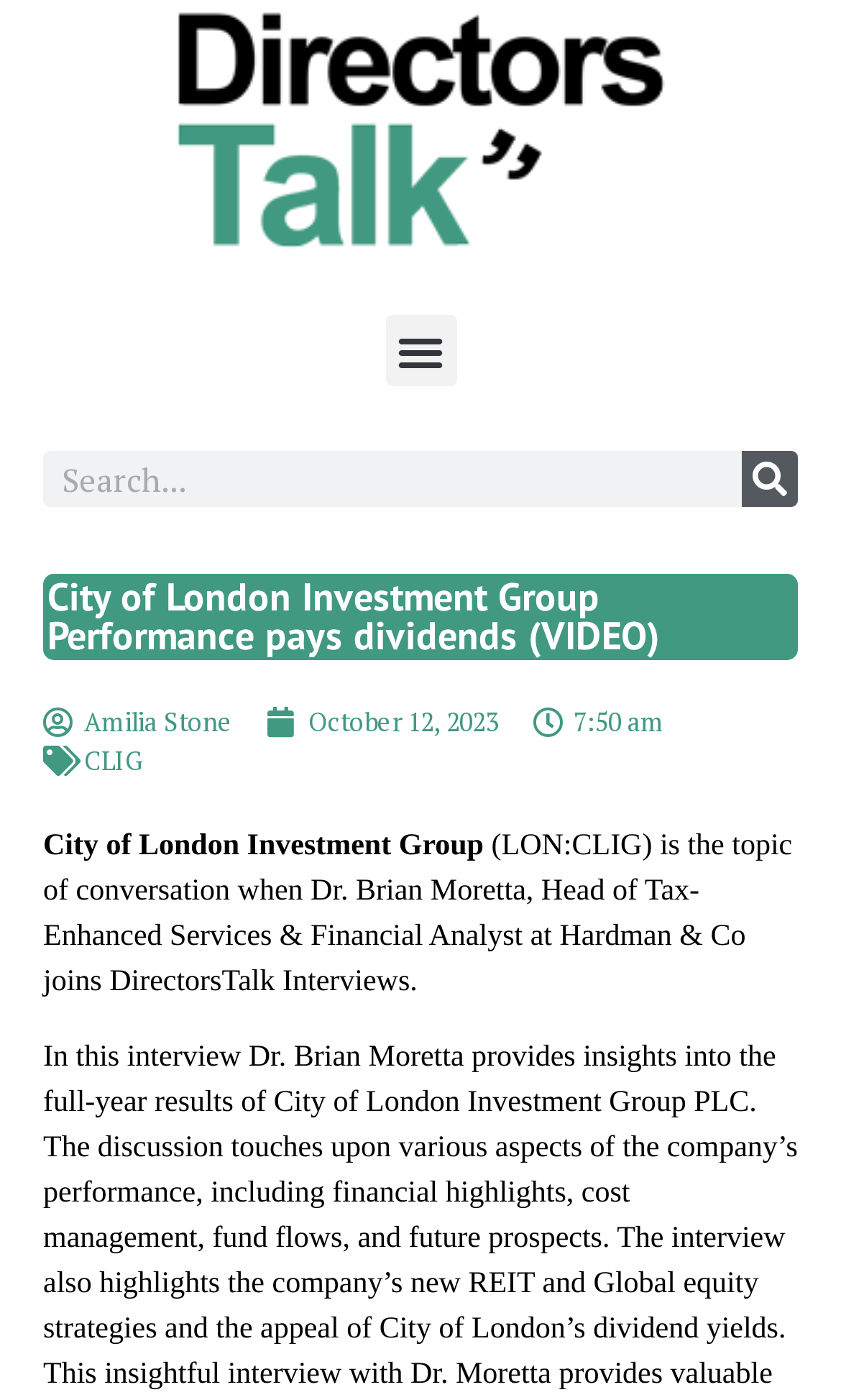Provide your answer to the question using just one word or phrase: What is the name of the person who conducted the interview?

Amilia Stone